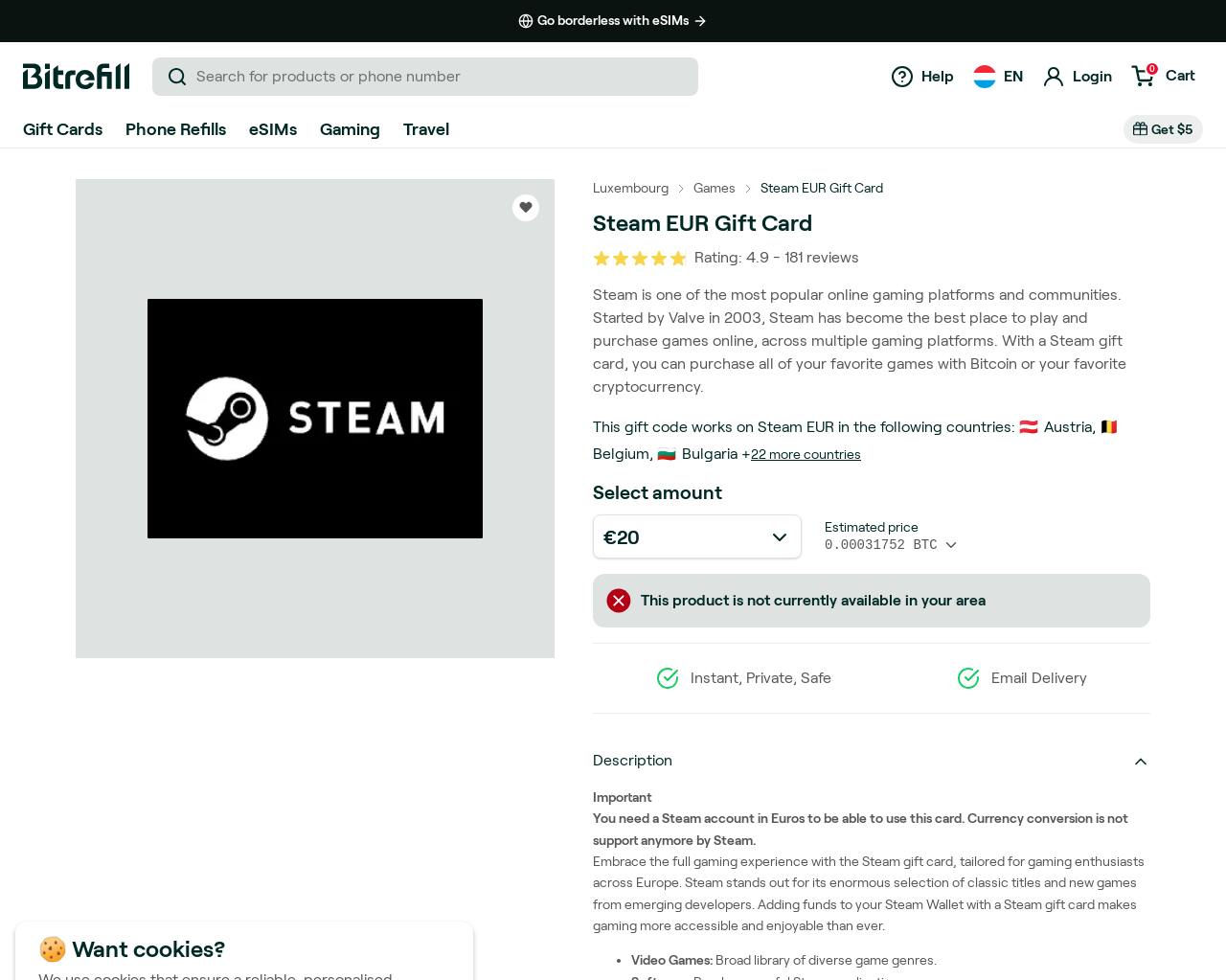Identify and provide the text content of the webpage's primary headline.

Steam EUR Gift Card